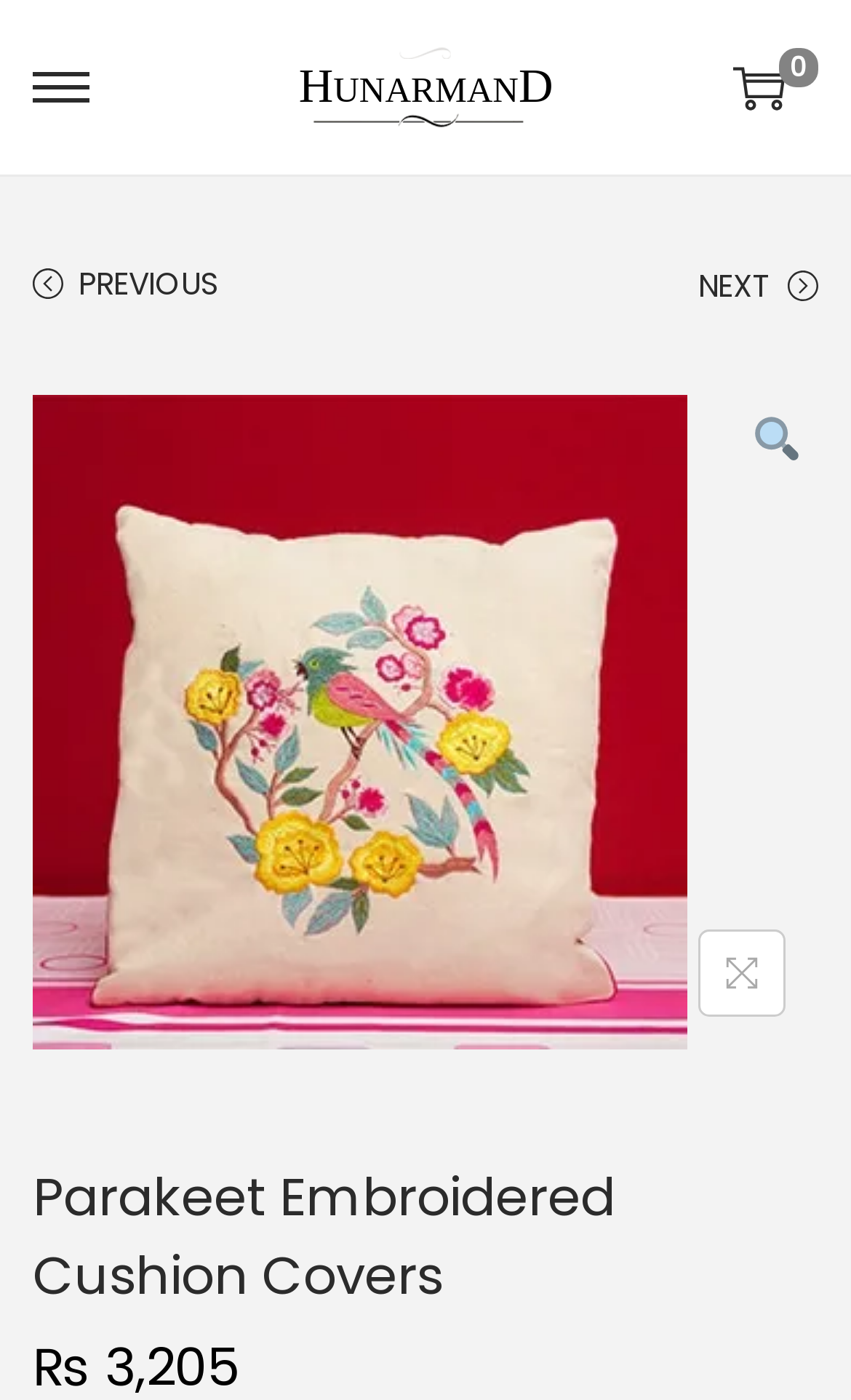Locate the UI element described as follows: "Performance Max Checklist". Return the bounding box coordinates as four float numbers between 0 and 1 in the order [left, top, right, bottom].

None